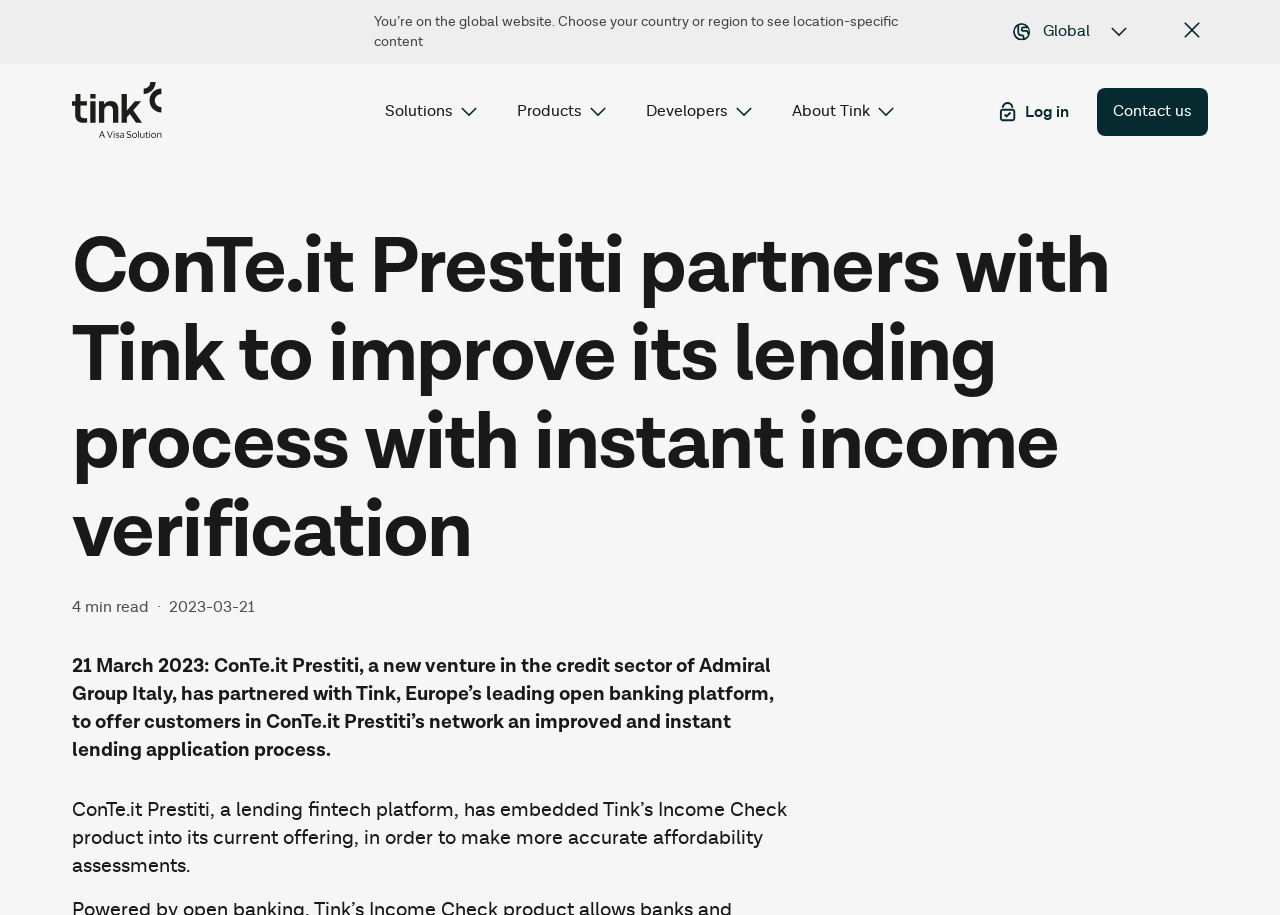Using the provided element description: "Log in", identify the bounding box coordinates. The coordinates should be four floats between 0 and 1 in the order [left, top, right, bottom].

[0.801, 0.042, 0.835, 0.063]